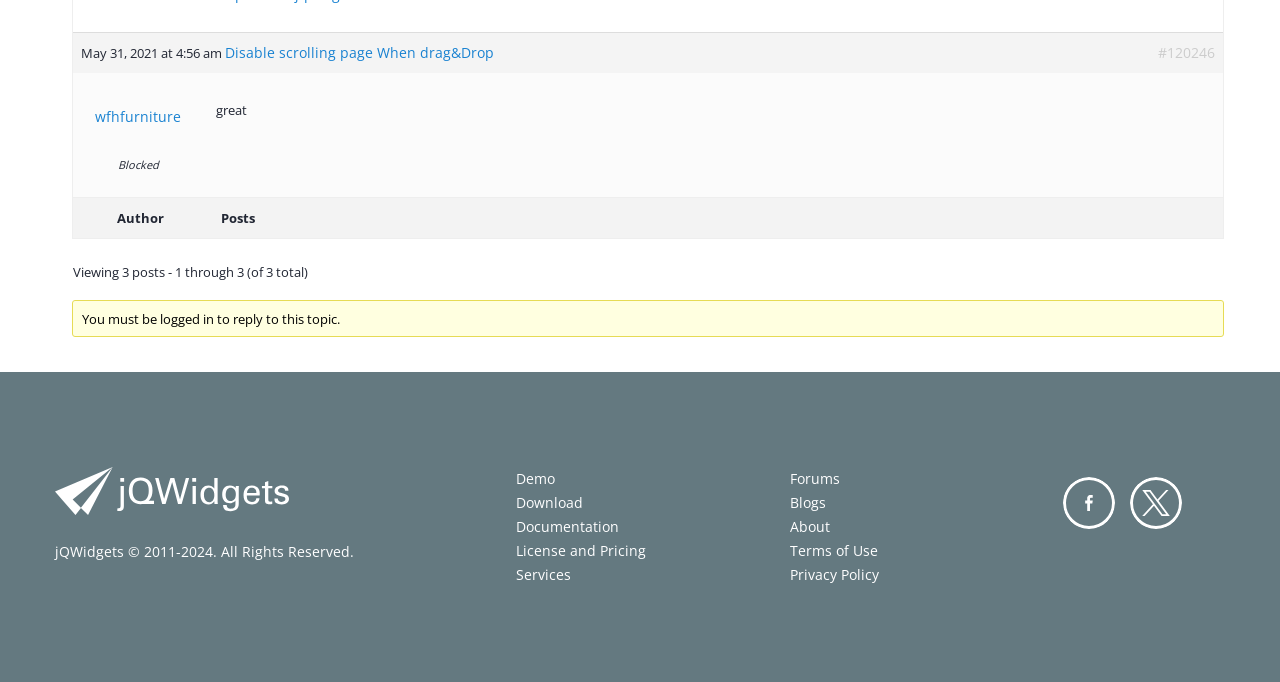Locate the bounding box coordinates of the area you need to click to fulfill this instruction: 'Click on 'Disable scrolling page When drag&Drop''. The coordinates must be in the form of four float numbers ranging from 0 to 1: [left, top, right, bottom].

[0.175, 0.005, 0.445, 0.121]